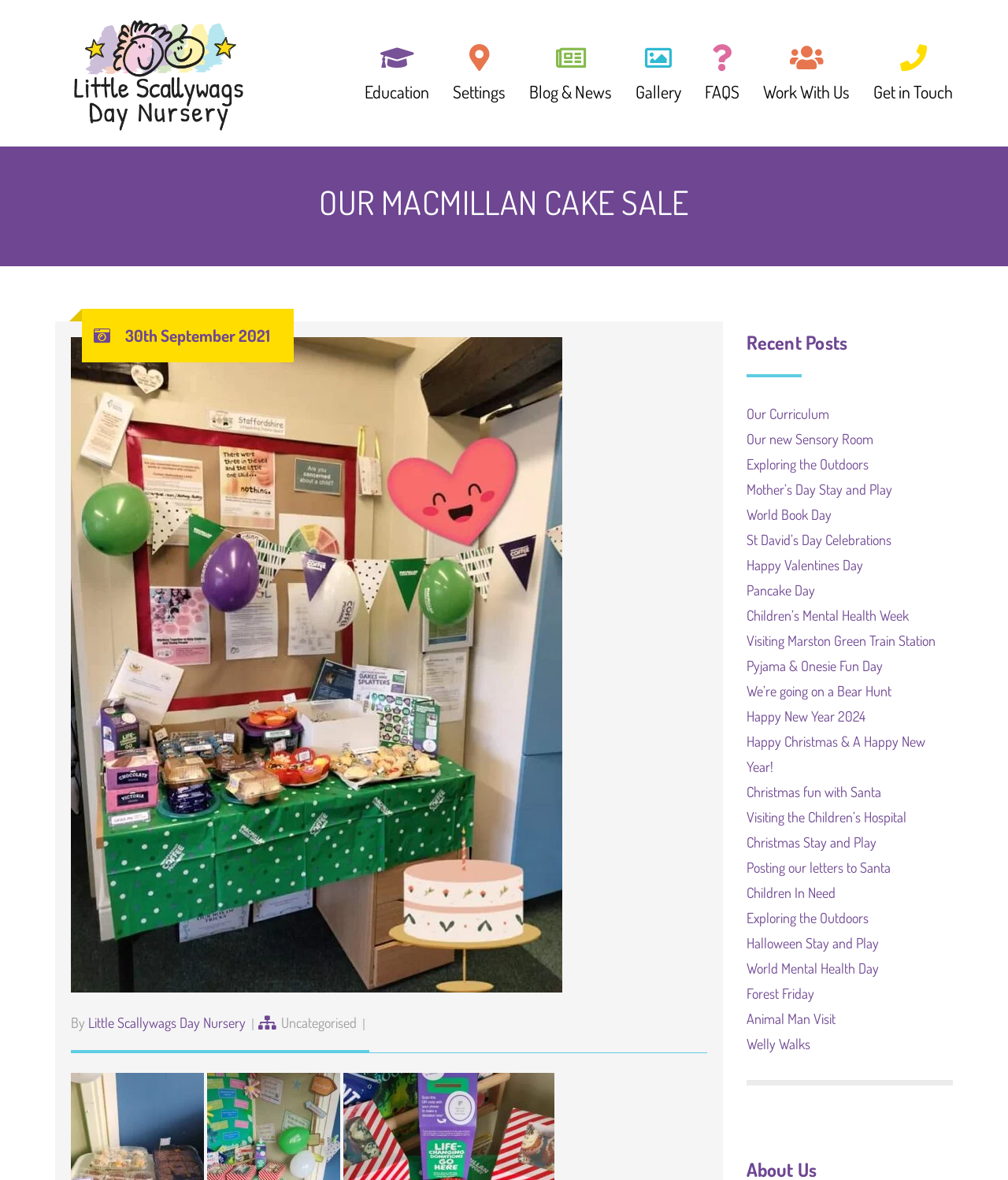Give a succinct answer to this question in a single word or phrase: 
What is the name of the nursery that organized the Macmillan cake sale?

Little Scallywags Day Nursery